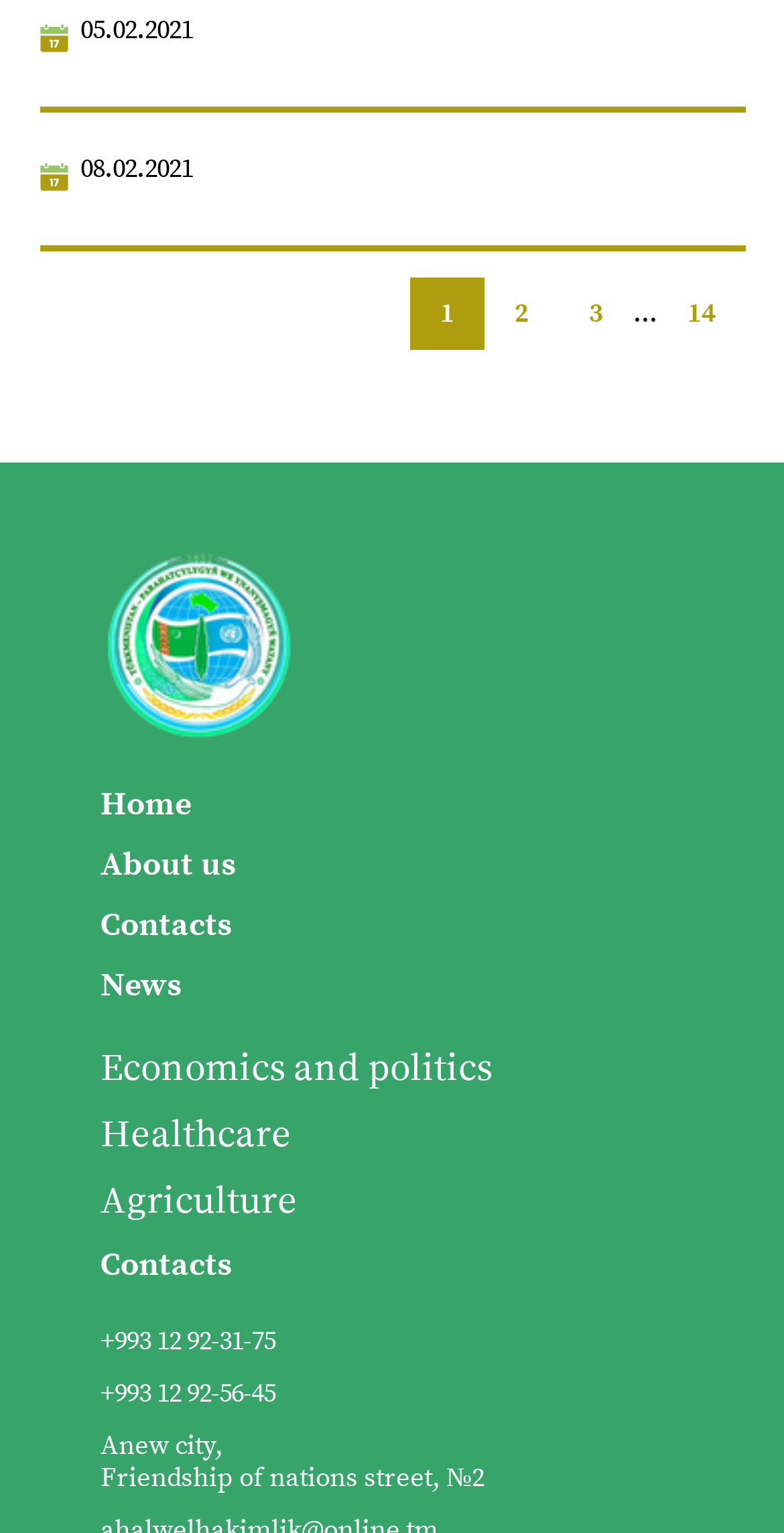Identify the bounding box coordinates of the area that should be clicked in order to complete the given instruction: "View news from 05.02.2021". The bounding box coordinates should be four float numbers between 0 and 1, i.e., [left, top, right, bottom].

[0.051, 0.009, 0.951, 0.073]